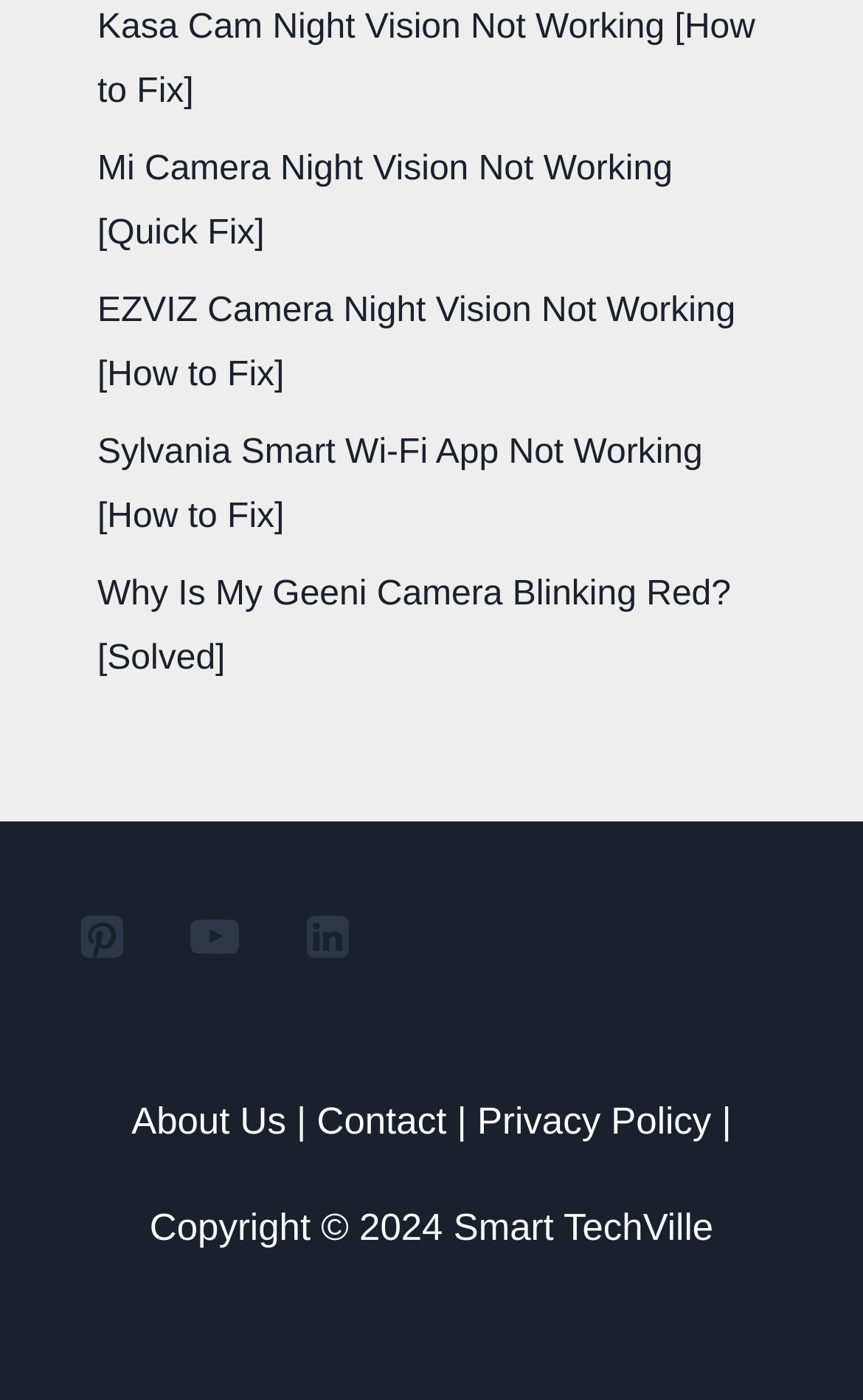Specify the bounding box coordinates of the element's region that should be clicked to achieve the following instruction: "Visit Pinterest". The bounding box coordinates consist of four float numbers between 0 and 1, in the format [left, top, right, bottom].

[0.062, 0.634, 0.175, 0.704]